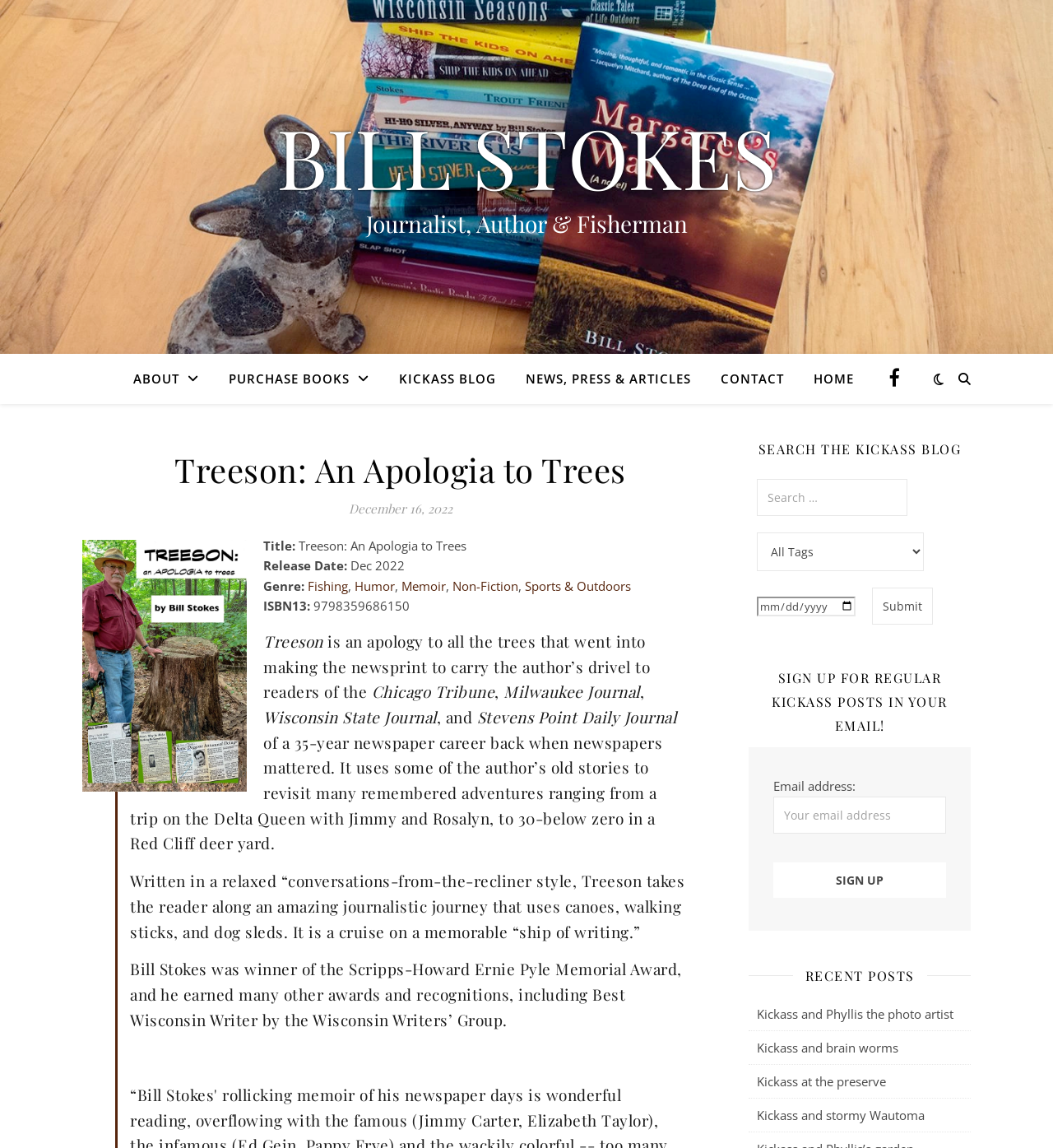Could you locate the bounding box coordinates for the section that should be clicked to accomplish this task: "Submit the search query".

[0.828, 0.512, 0.886, 0.544]